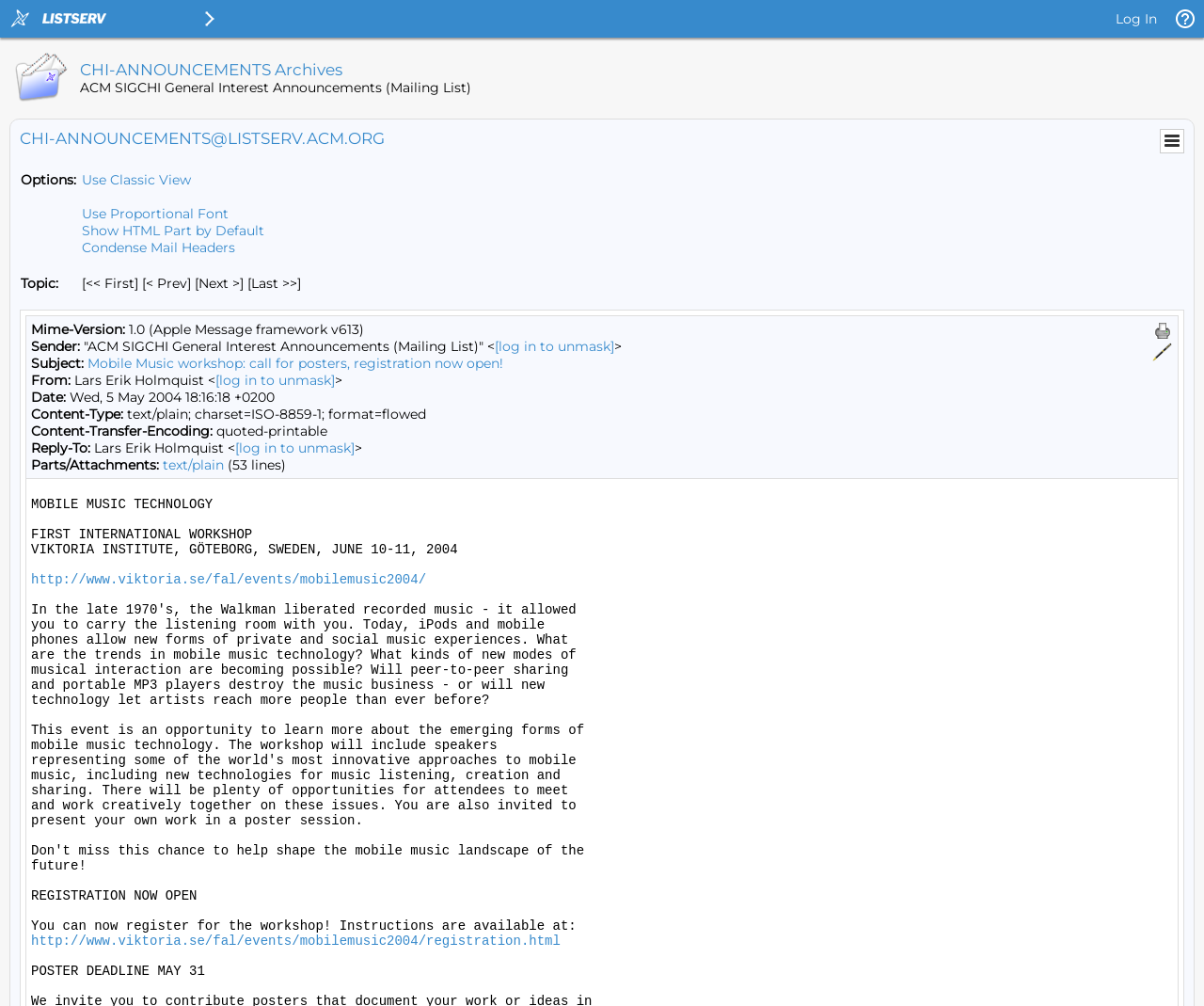Determine the bounding box coordinates of the section I need to click to execute the following instruction: "Log in". Provide the coordinates as four float numbers between 0 and 1, i.e., [left, top, right, bottom].

[0.927, 0.01, 0.961, 0.027]